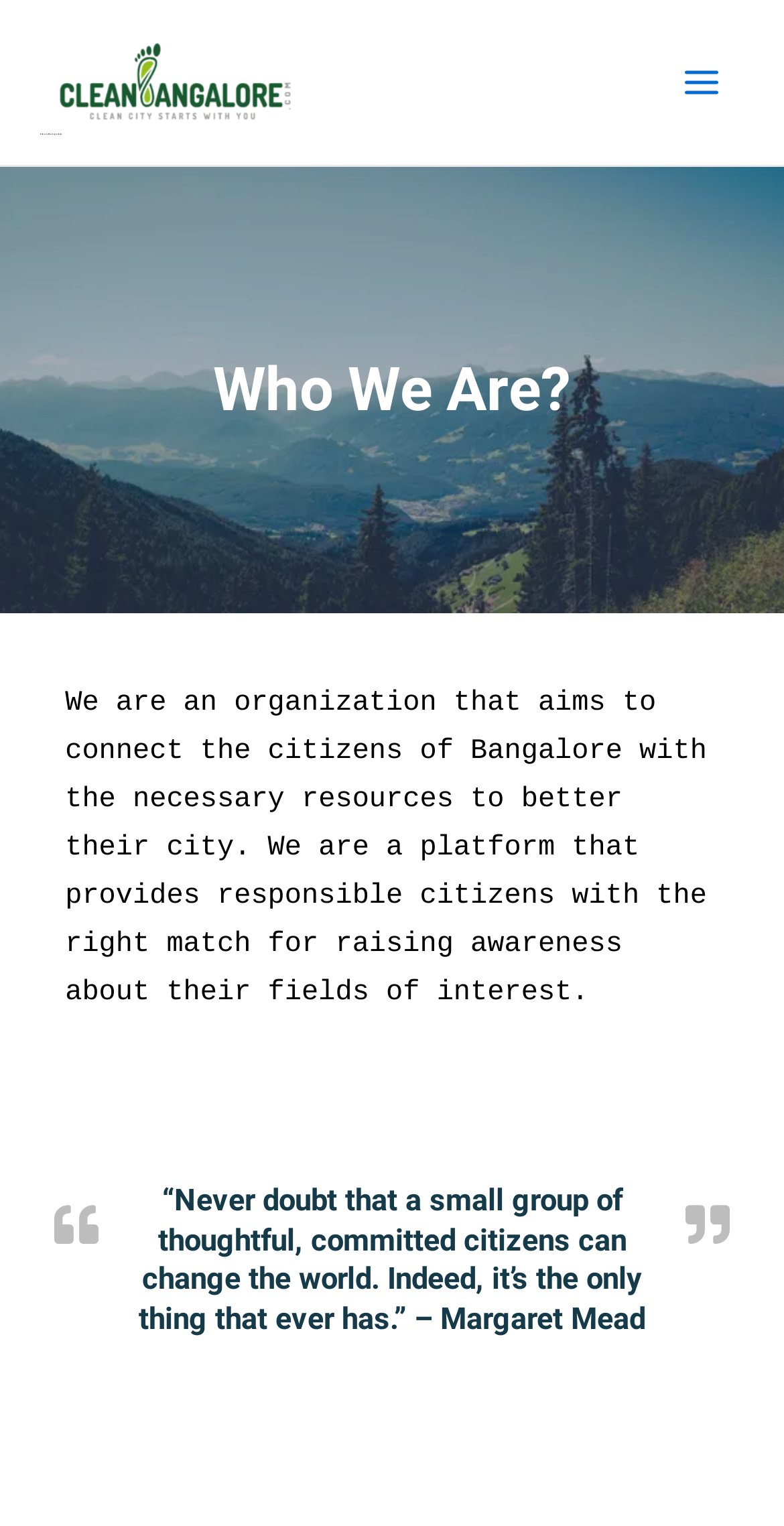What is the purpose of the organization? Refer to the image and provide a one-word or short phrase answer.

To connect citizens with resources